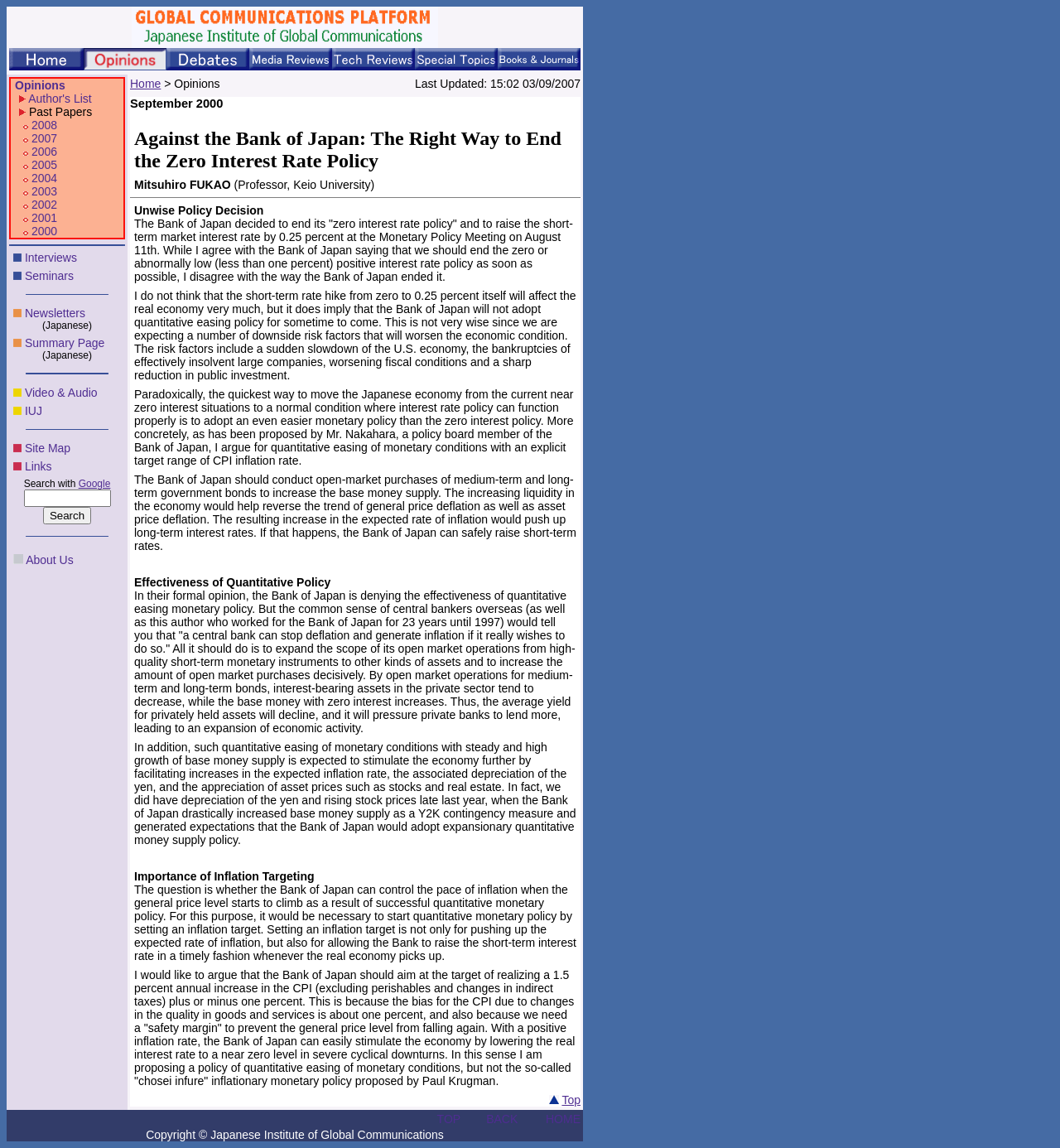What is the position of the 'Seminars' section?
Using the information from the image, answer the question thoroughly.

The 'Seminars' section is located in the third row of the table, below the 'Interviews' section and above the 'Opinions' section.